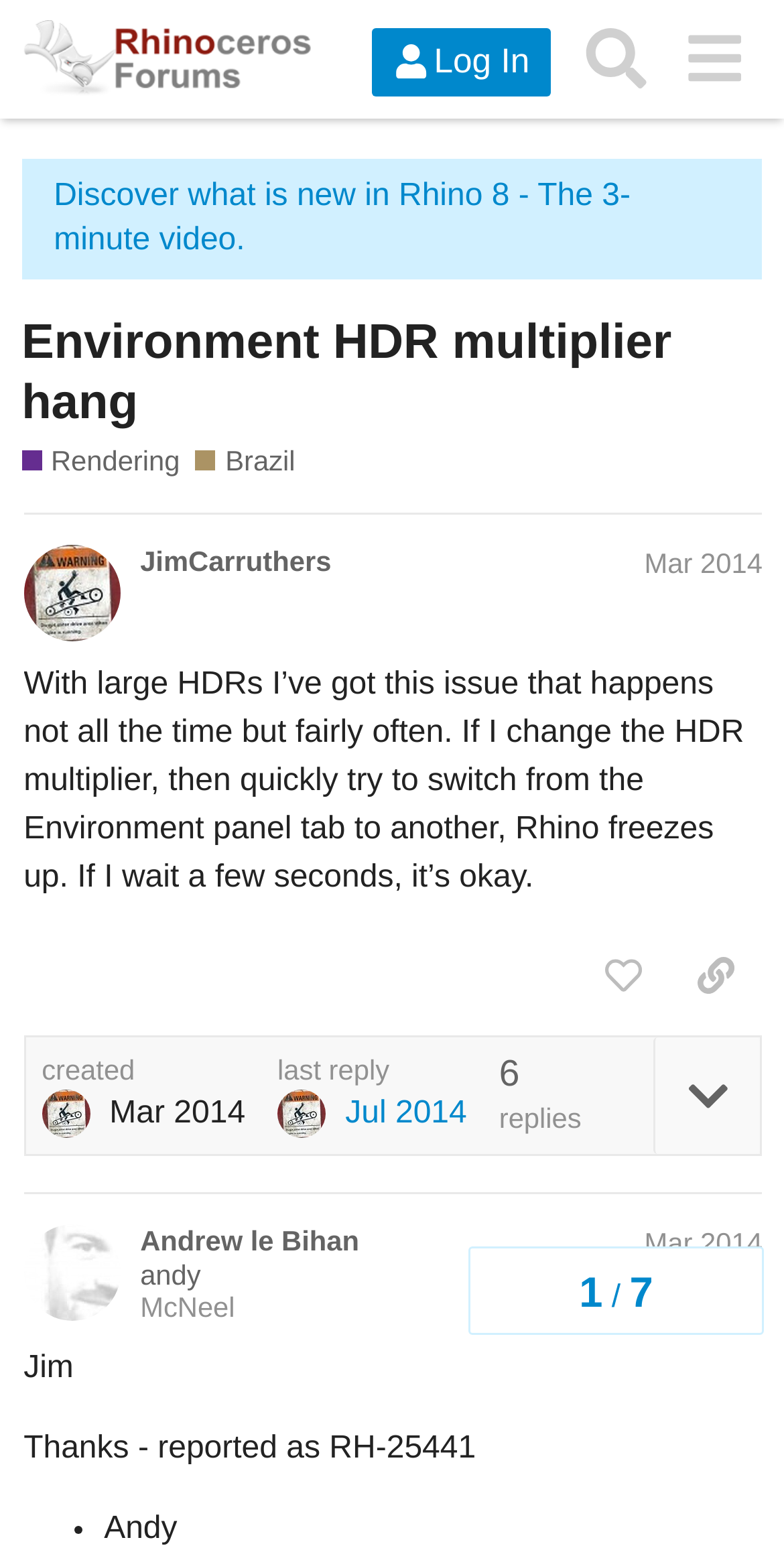Please find the bounding box for the UI component described as follows: "​".

[0.833, 0.669, 0.97, 0.744]